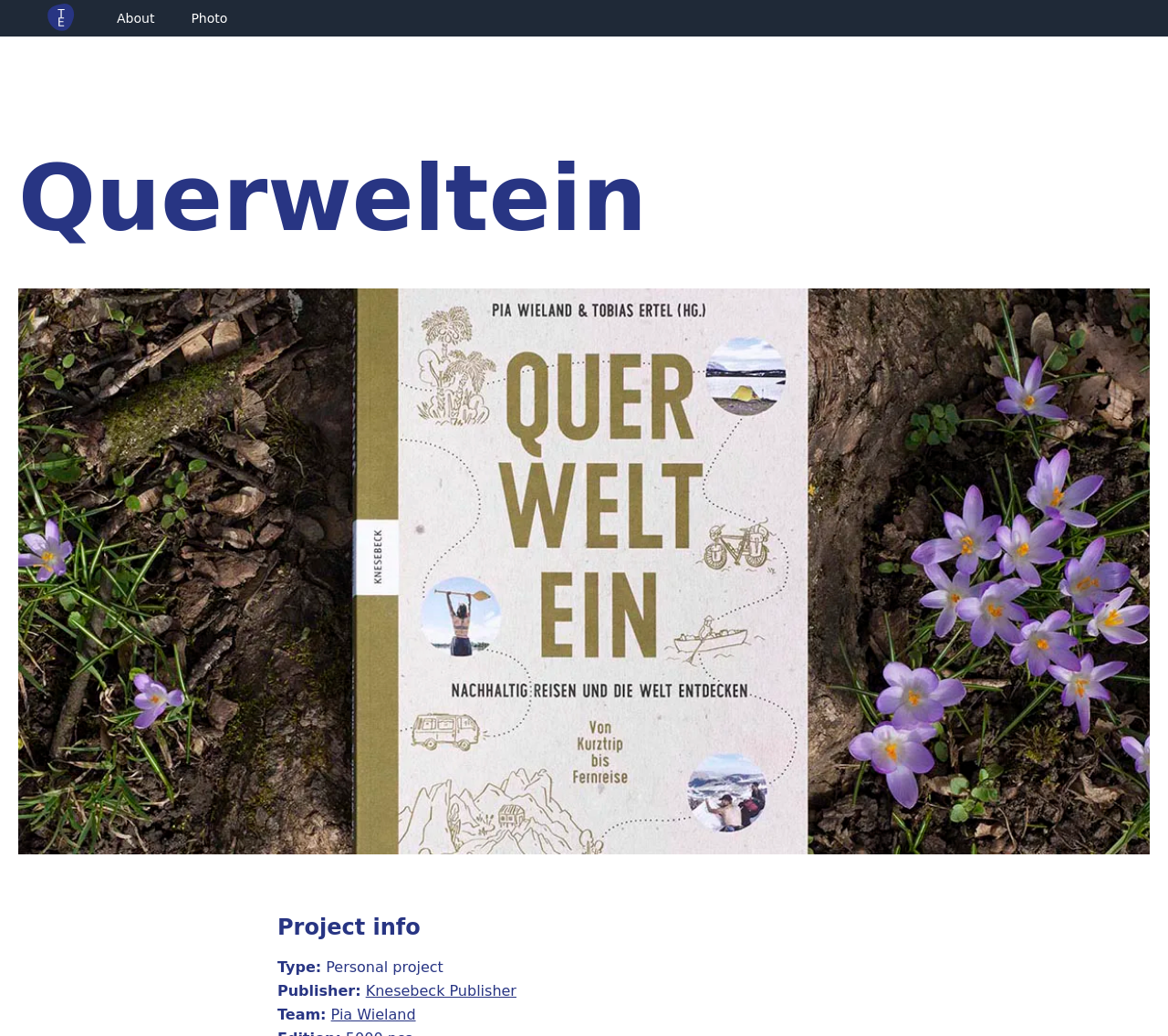How many links are in the top navigation?
Answer the question with a single word or phrase, referring to the image.

3